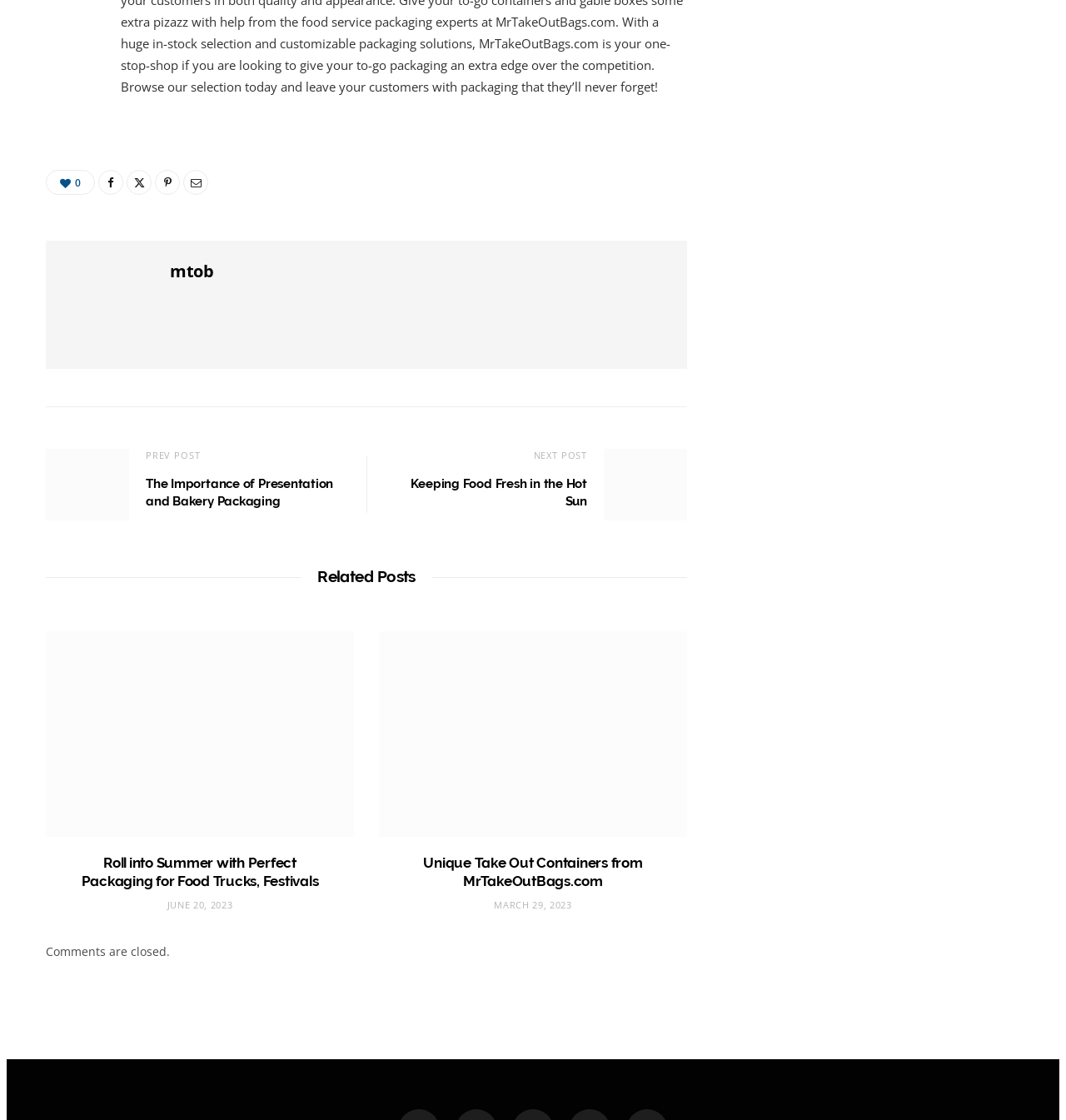Please identify the bounding box coordinates of the element I need to click to follow this instruction: "read the post about keeping food fresh in the hot sun".

[0.566, 0.401, 0.645, 0.465]